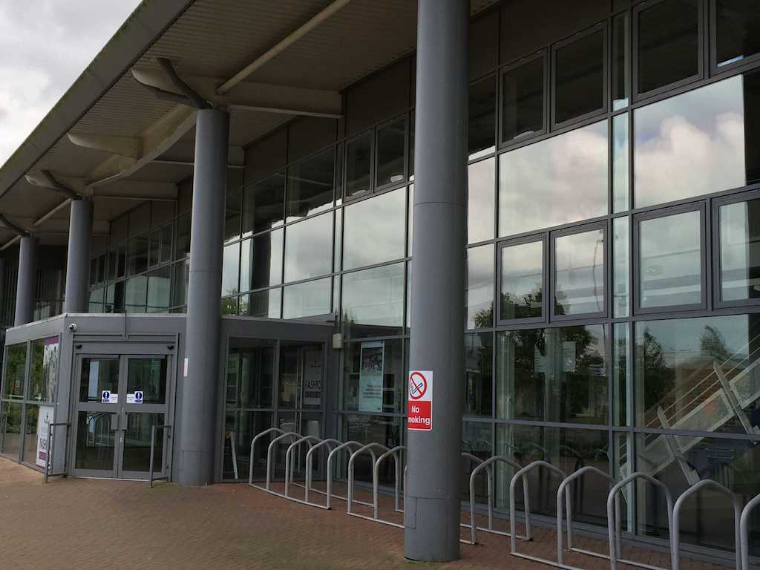Illustrate the image with a detailed caption.

The image showcases a modern educational building with a prominent entrance featuring large glass doors, allowing for ample natural light. The façade is characterized by its clean lines and a contemporary design, supported by sturdy columns. Adjacent to the entrance, a bike rack is visible, promoting eco-friendly transportation. A no smoking sign indicates adherence to health and safety regulations. The building's exterior reflects a commitment to functional design, ideal for the education sector, where both aesthetics and practicality are key.